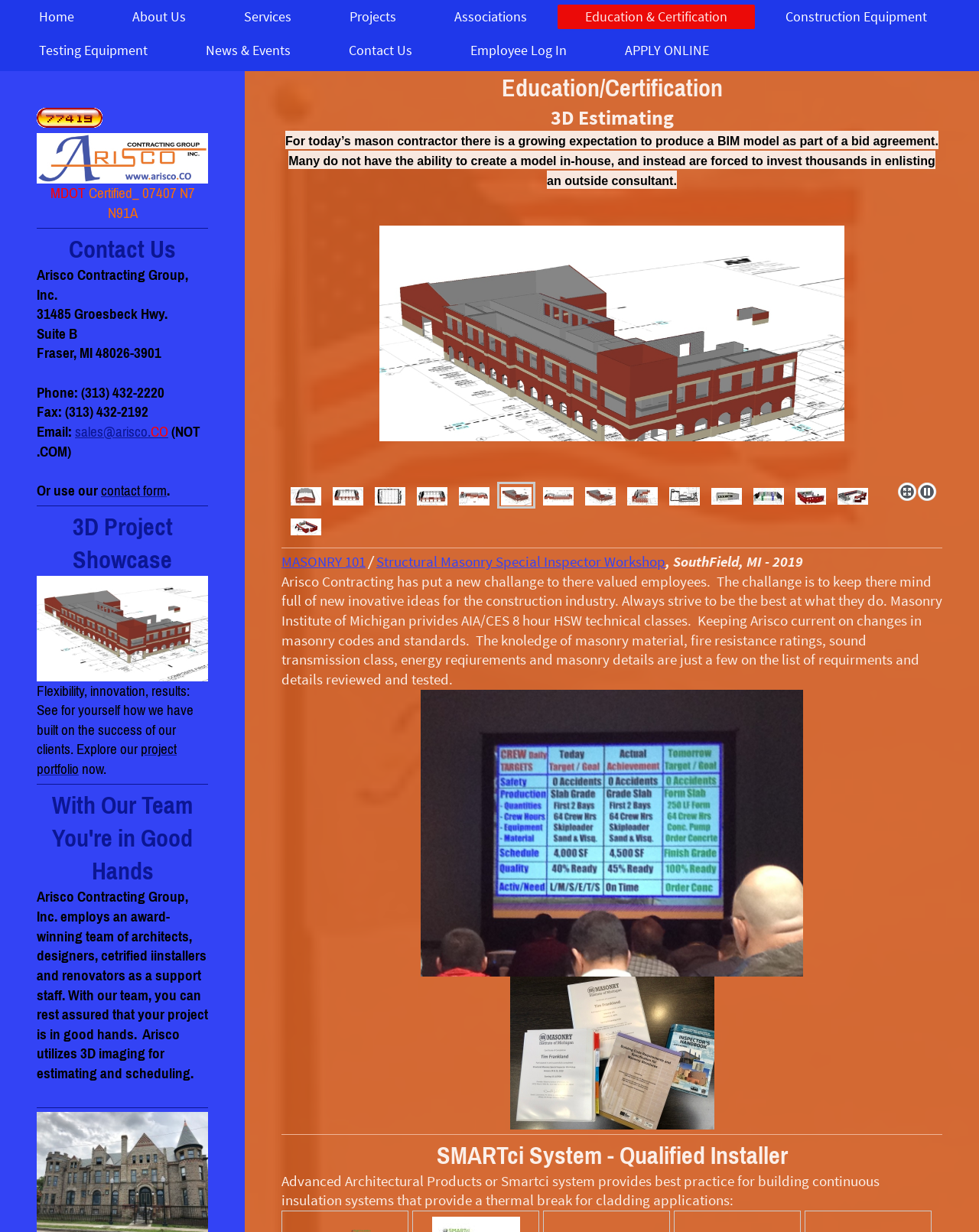Explain the webpage in detail, including its primary components.

The webpage is about Arisco Contracting Group, Inc., a construction contractor based in Metro Detroit. At the top, there is a navigation menu with links to various pages, including "Home", "About Us", "Services", "Projects", and more. 

Below the navigation menu, there is a section highlighting the company's education and certification, with a heading "Education/Certification" and a brief description of 3D estimating. 

Following this section, there is a large block of text discussing the company's ability to produce BIM models as part of a bid agreement, and how they can help mason contractors with this process. 

To the right of this text, there is a column of 24 small images, each with a corresponding link. 

Below this column, there are several sections showcasing the company's expertise and services. One section highlights their masonry training and certification, with links to specific courses and workshops. Another section discusses their use of the SMARTci System, a continuous insulation system for building cladding applications. 

On the left side of the page, there is a contact information section with the company's address, phone number, fax number, and email address. There is also a link to a contact form. 

Further down the page, there is a section titled "3D Project Showcase" with a link to explore the company's project portfolio. Finally, there is a heading "With Our Team You're in Good Hands" at the bottom of the page.